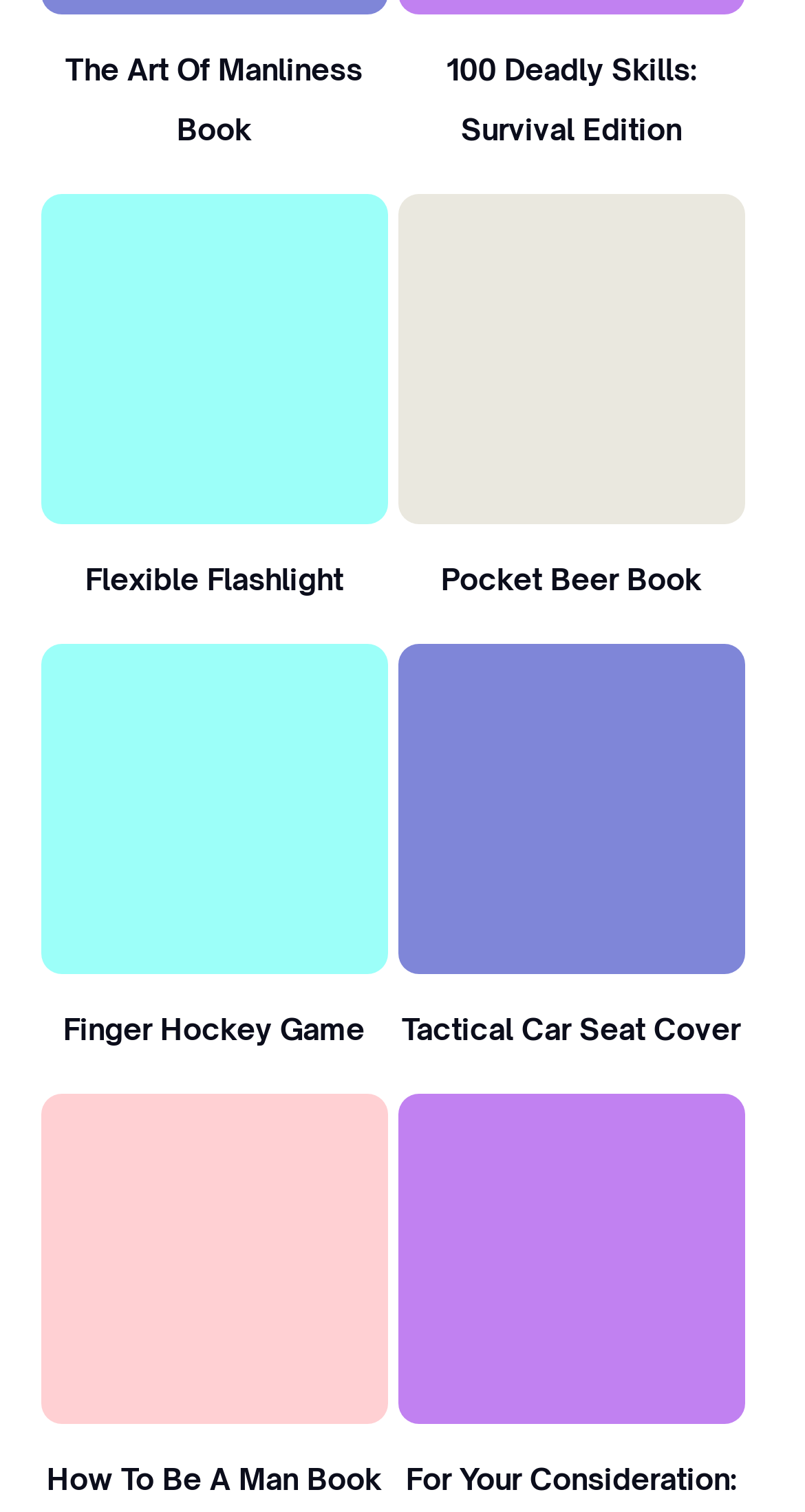Locate the bounding box coordinates of the element that should be clicked to execute the following instruction: "Learn about Finger Hockey Game".

[0.05, 0.426, 0.482, 0.644]